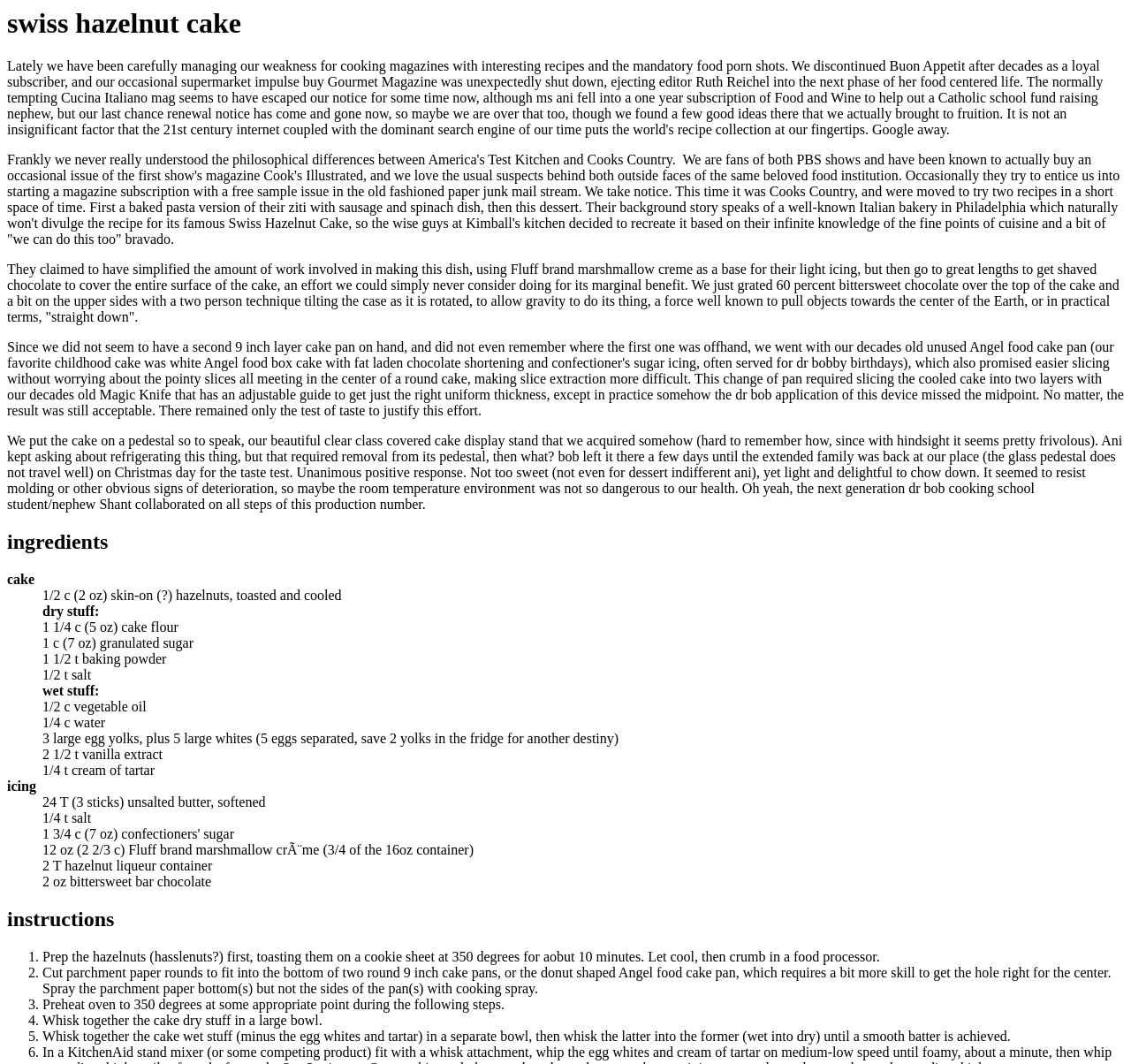Please provide a detailed answer to the question below by examining the image:
How many eggs are required for the cake?

The ingredients list mentions '3 large egg yolks, plus 5 large whites (5 eggs separated, save 2 yolks in the fridge for another destiny)'. This implies that a total of 5 eggs are required for the cake.